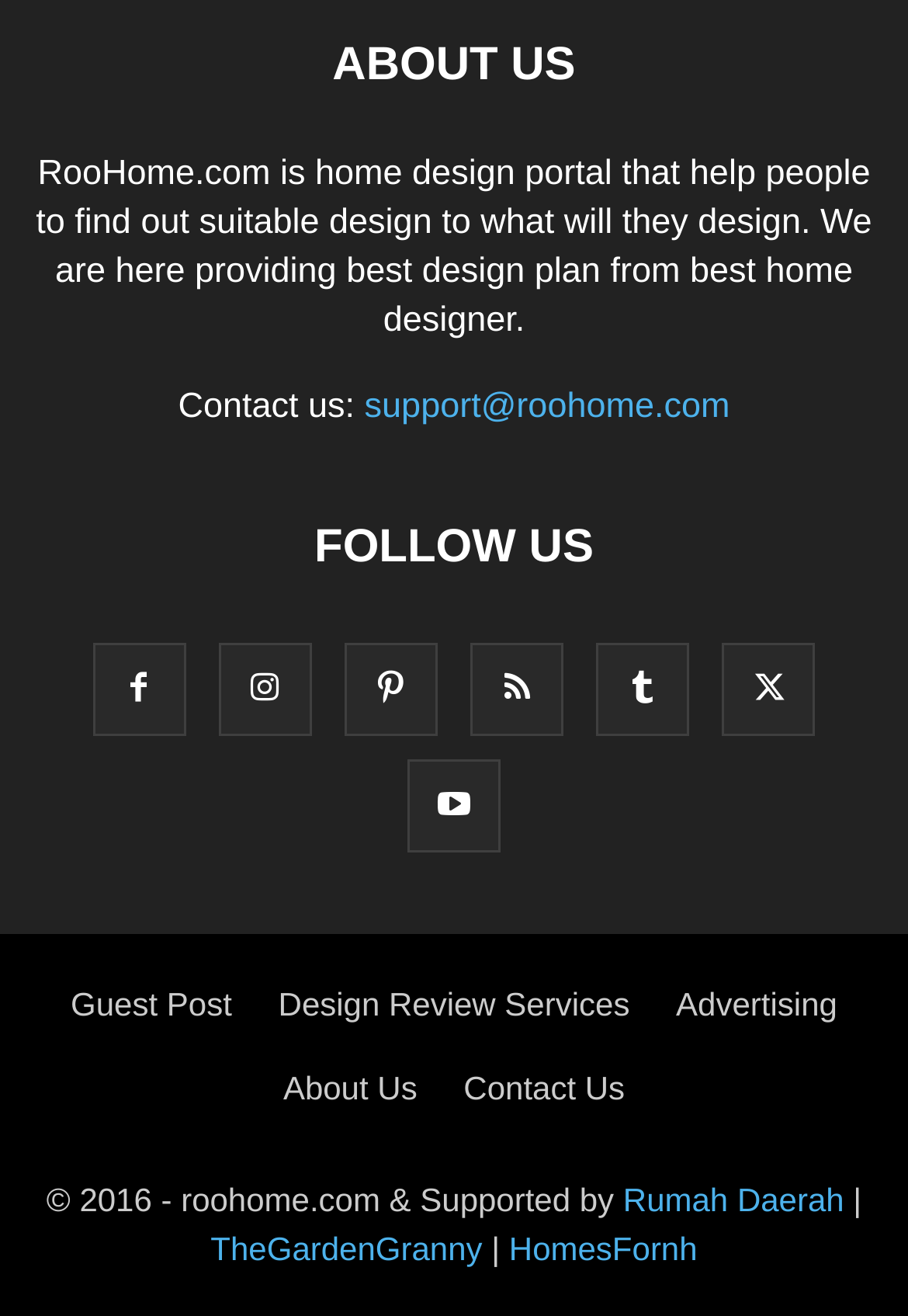Given the element description Design Review Services, predict the bounding box coordinates for the UI element in the webpage screenshot. The format should be (top-left x, top-left y, bottom-right x, bottom-right y), and the values should be between 0 and 1.

[0.306, 0.749, 0.694, 0.778]